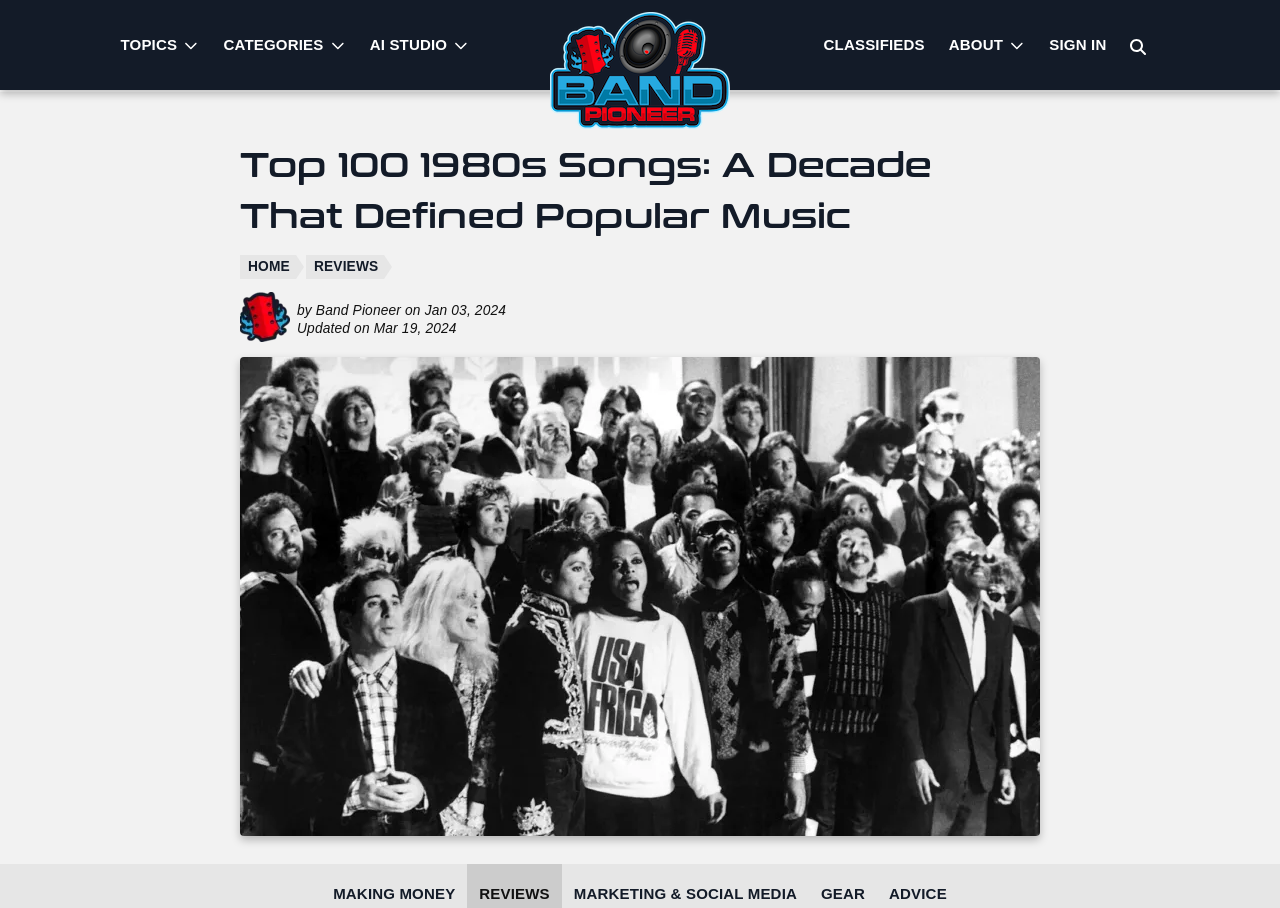Utilize the details in the image to thoroughly answer the following question: What is the category of the blog post?

I found the answer by examining the navigation element with the text 'breadcrumbs' which contains links to different categories, and one of the links is 'REVIEWS'.